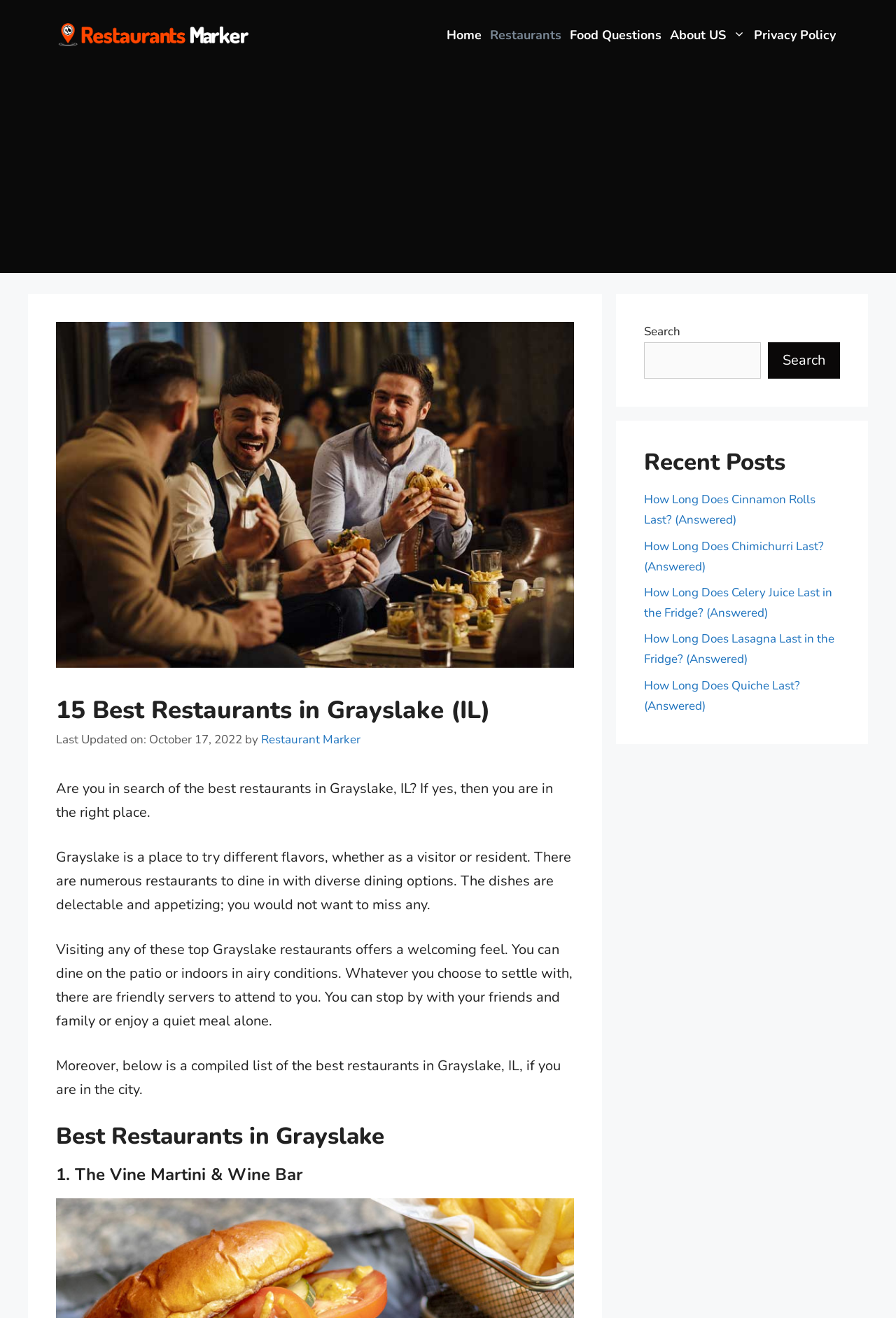What is the purpose of this webpage?
Use the information from the image to give a detailed answer to the question.

The webpage is designed to help users find the best restaurants in Grayslake, Illinois. It provides a list of top-rated restaurants in the area, along with a brief description of each restaurant.